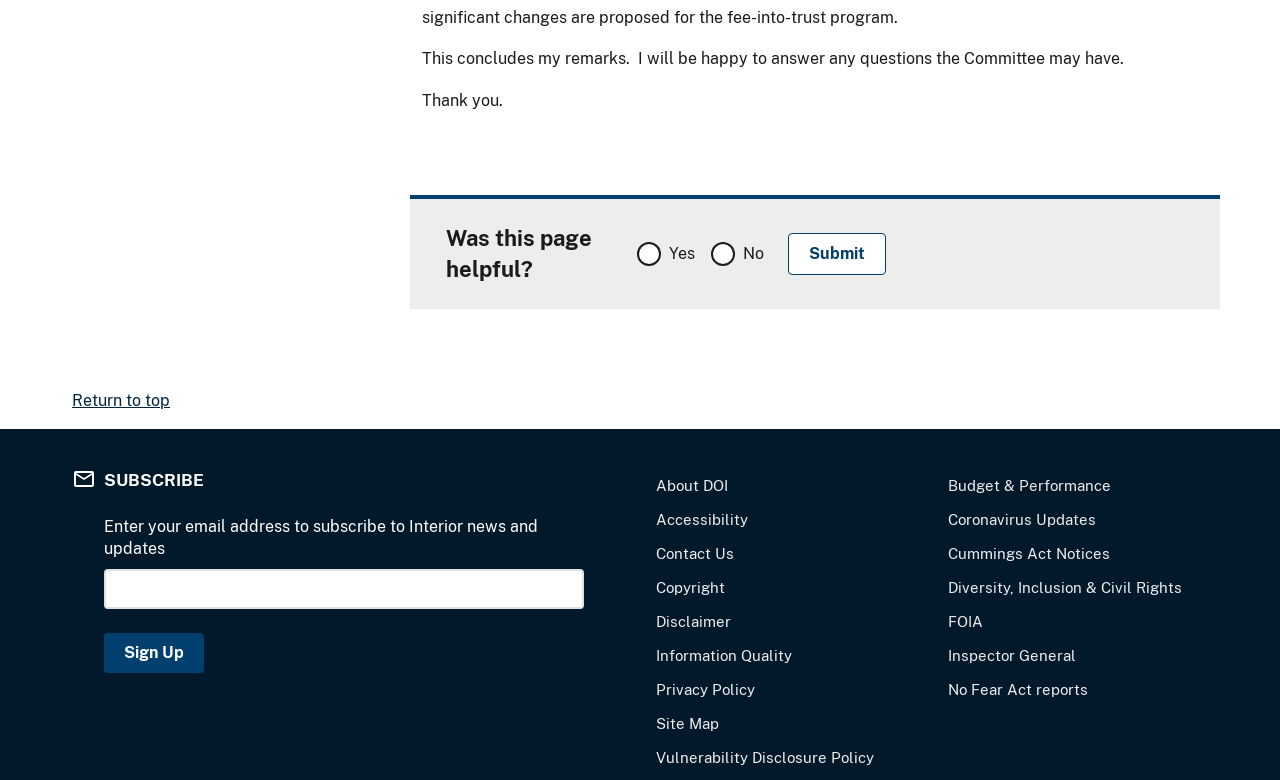Please determine the bounding box coordinates of the element's region to click in order to carry out the following instruction: "Sign up for Interior news and updates". The coordinates should be four float numbers between 0 and 1, i.e., [left, top, right, bottom].

[0.081, 0.811, 0.159, 0.863]